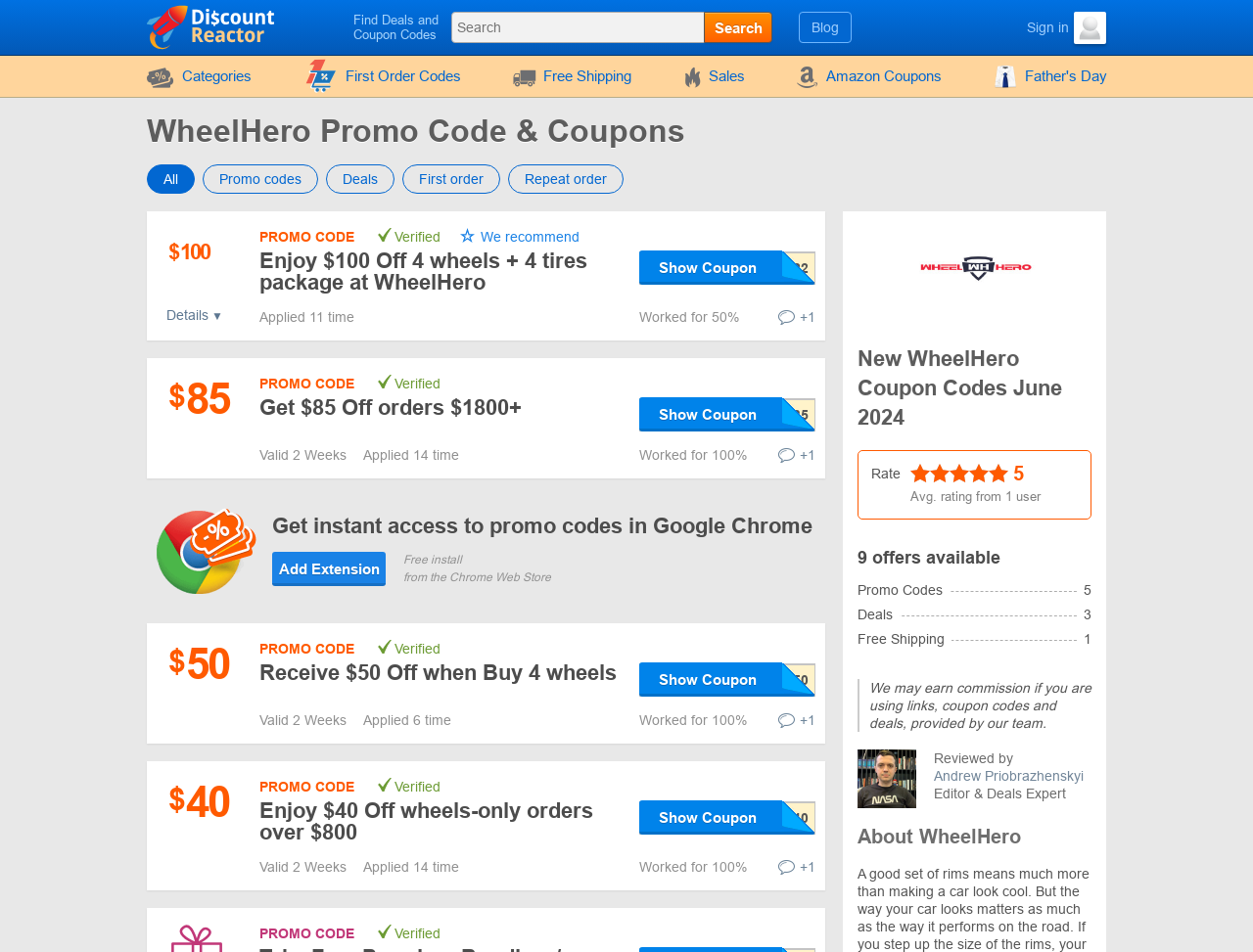Give a short answer using one word or phrase for the question:
What is the maximum discount offered?

40% off